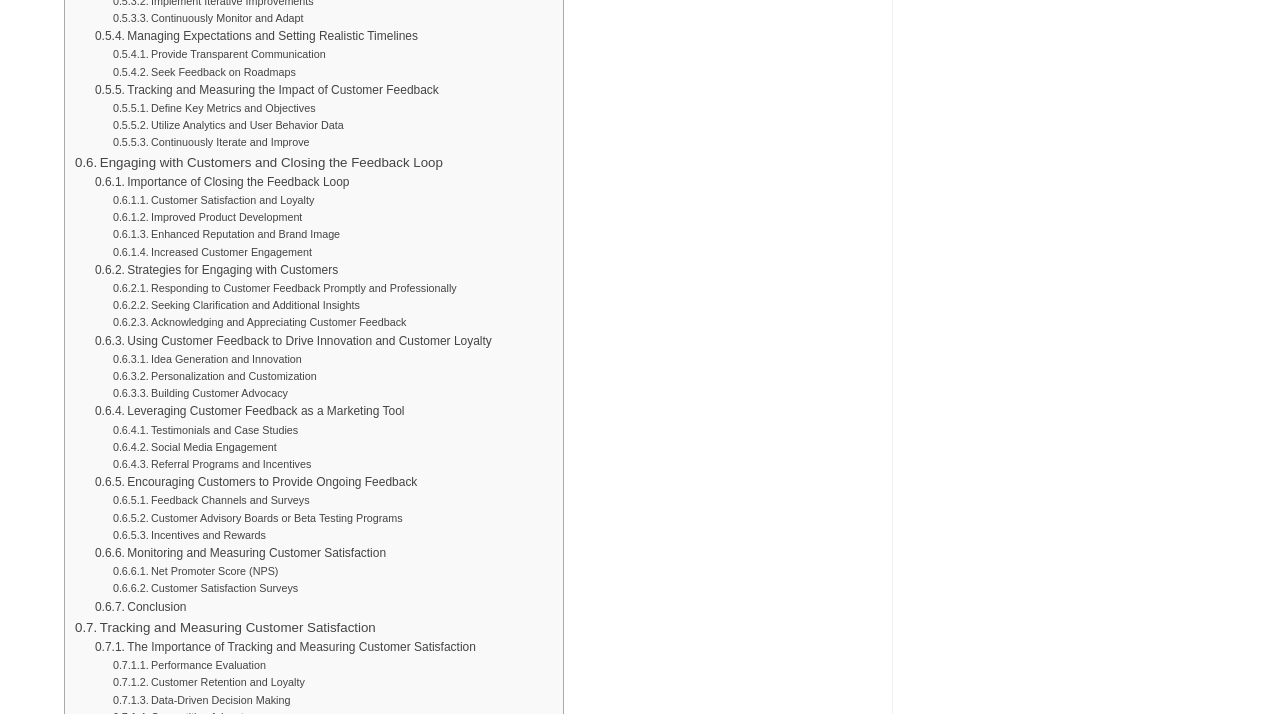Locate the bounding box coordinates of the element that should be clicked to execute the following instruction: "Explore 'Idea Generation and Innovation'".

[0.088, 0.491, 0.236, 0.515]